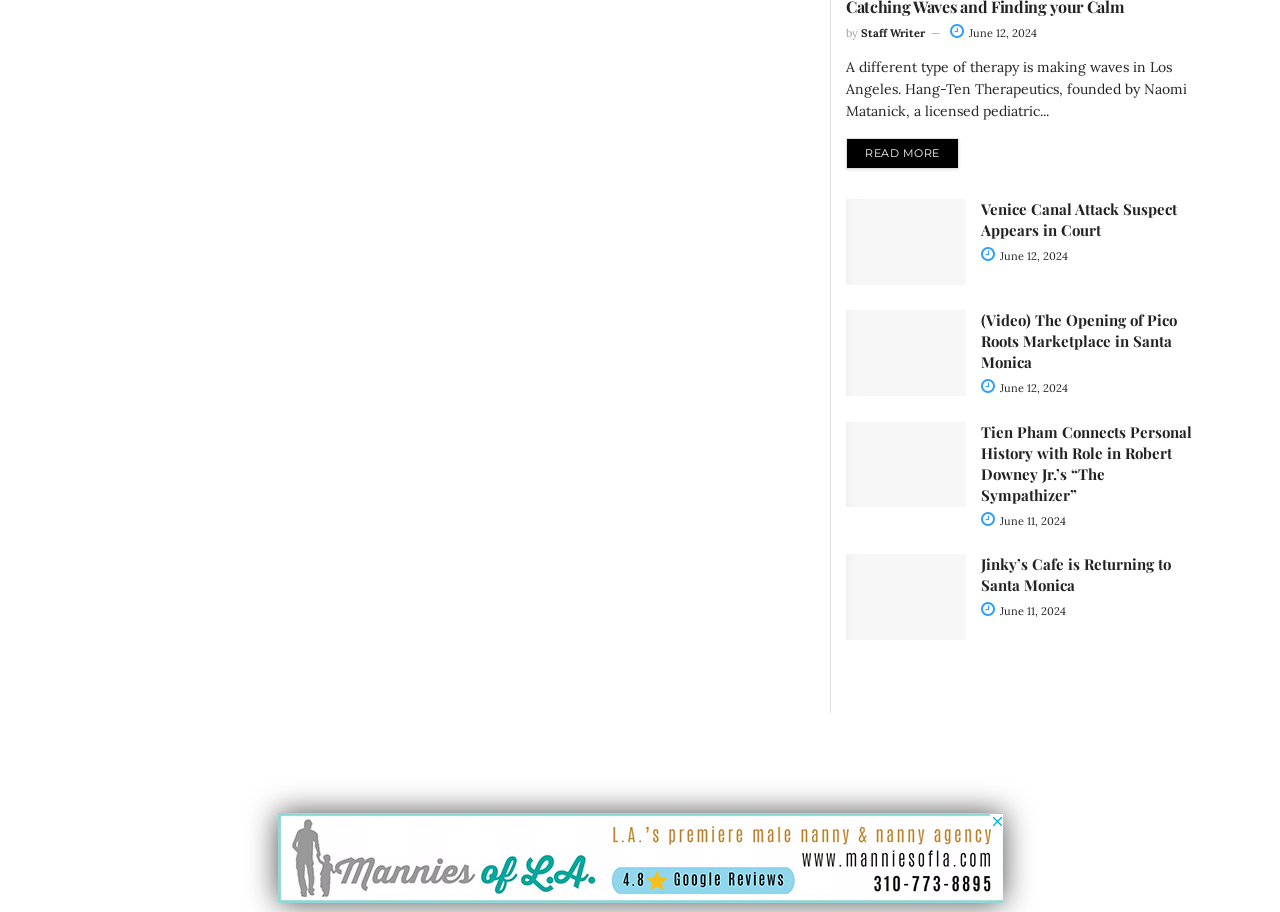What is the role of Tien Pham in Robert Downey Jr.’s movie?
Using the information from the image, answer the question thoroughly.

The answer can be found in the third article on the webpage, which has a link with the text 'Tien Pham Connects Personal History with Role in Robert Downey Jr.’s “The Sympathizer”'.